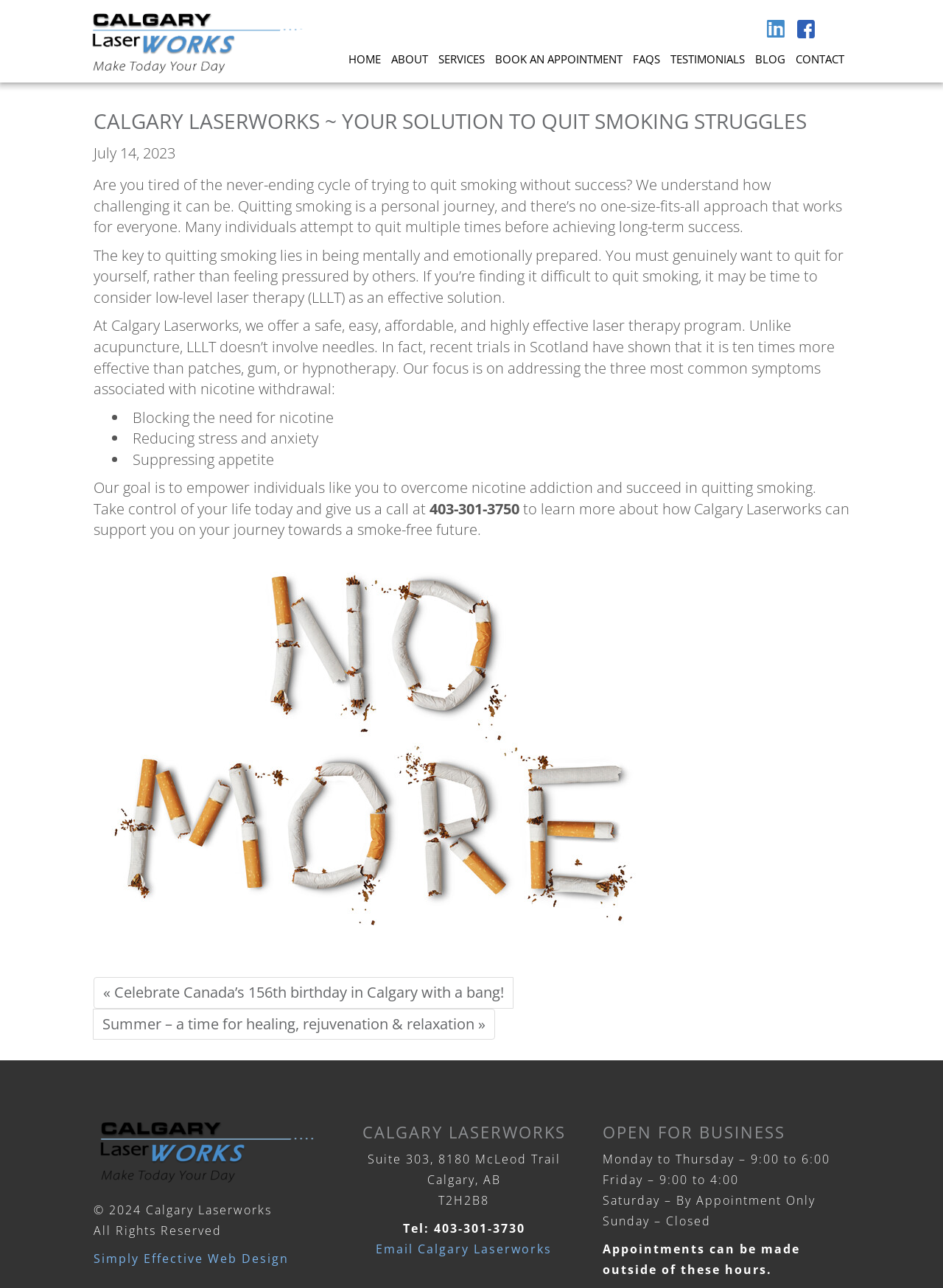Provide the bounding box coordinates for the area that should be clicked to complete the instruction: "Contact us".

[0.841, 0.029, 0.898, 0.054]